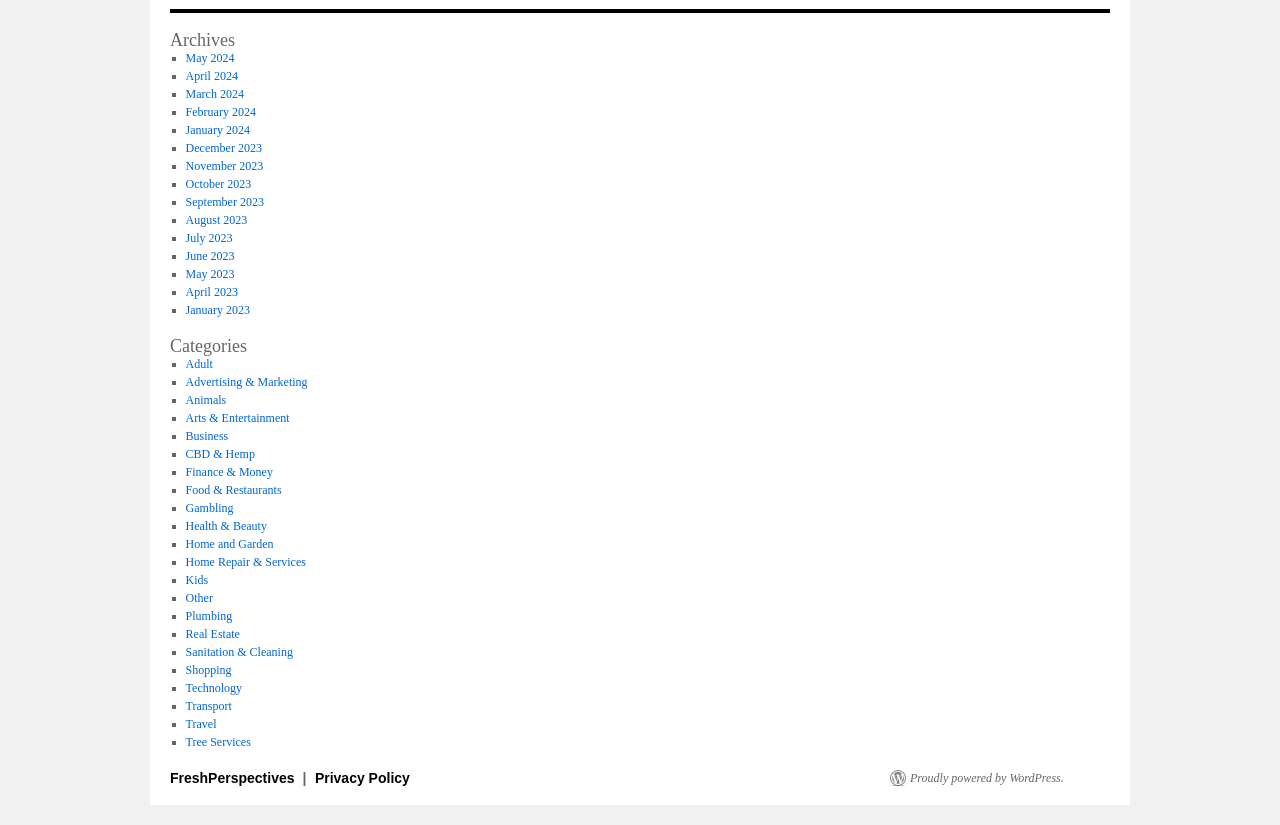Determine the coordinates of the bounding box that should be clicked to complete the instruction: "View May 2024". The coordinates should be represented by four float numbers between 0 and 1: [left, top, right, bottom].

[0.145, 0.062, 0.183, 0.079]